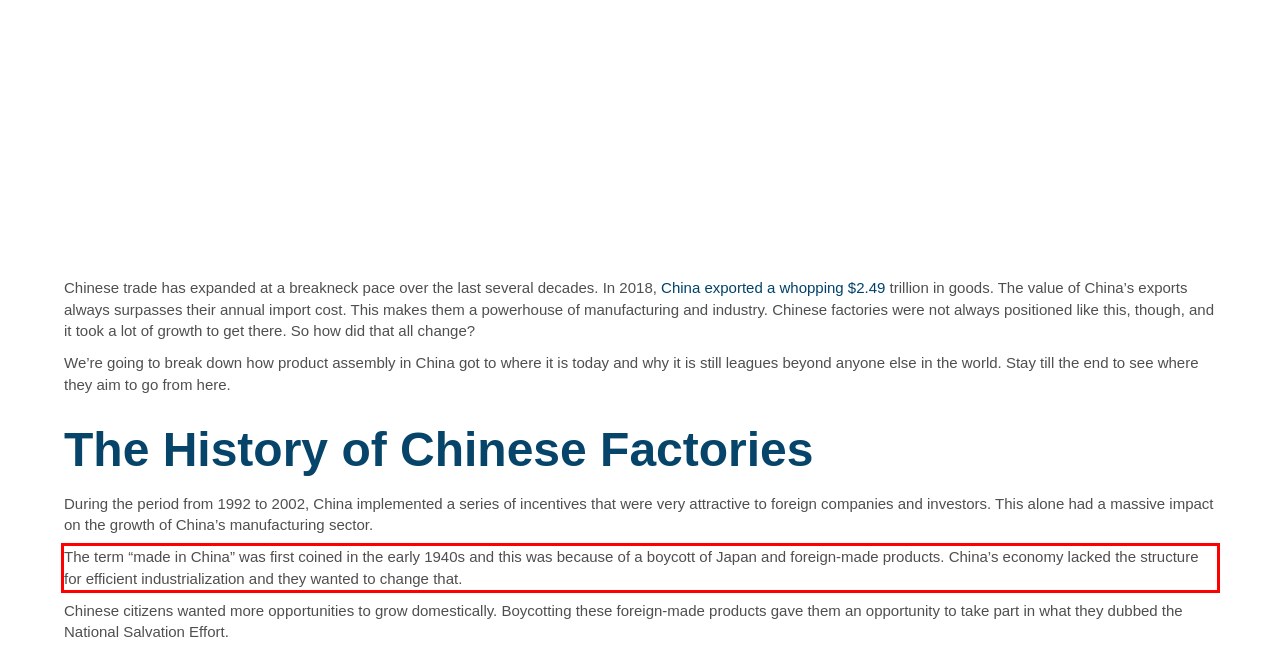With the provided screenshot of a webpage, locate the red bounding box and perform OCR to extract the text content inside it.

The term “made in China” was first coined in the early 1940s and this was because of a boycott of Japan and foreign-made products. China’s economy lacked the structure for efficient industrialization and they wanted to change that.